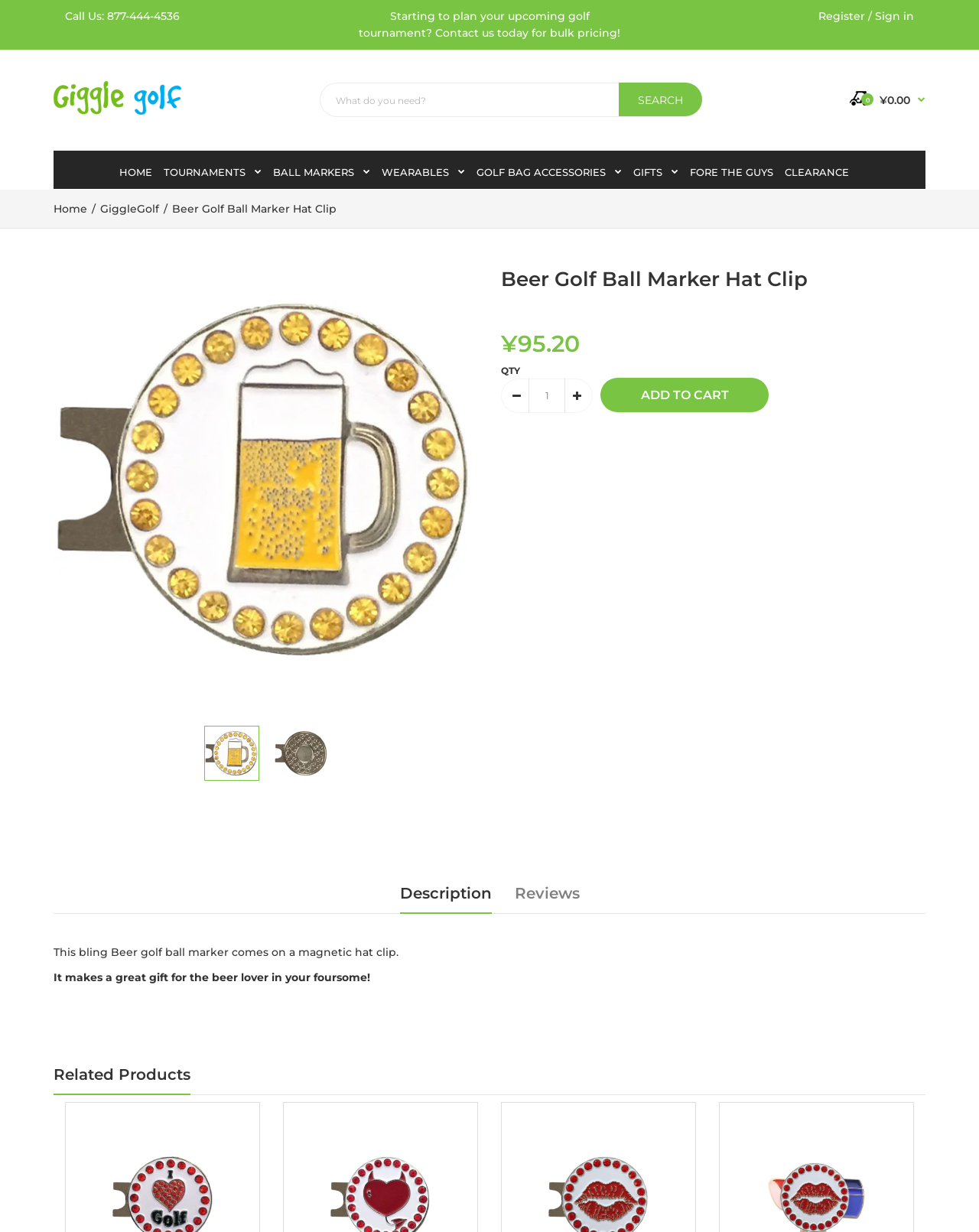Given the element description, predict the bounding box coordinates in the format (top-left x, top-left y, bottom-right x, bottom-right y). Make sure all values are between 0 and 1. Here is the element description: Register / Sign in

[0.836, 0.007, 0.934, 0.019]